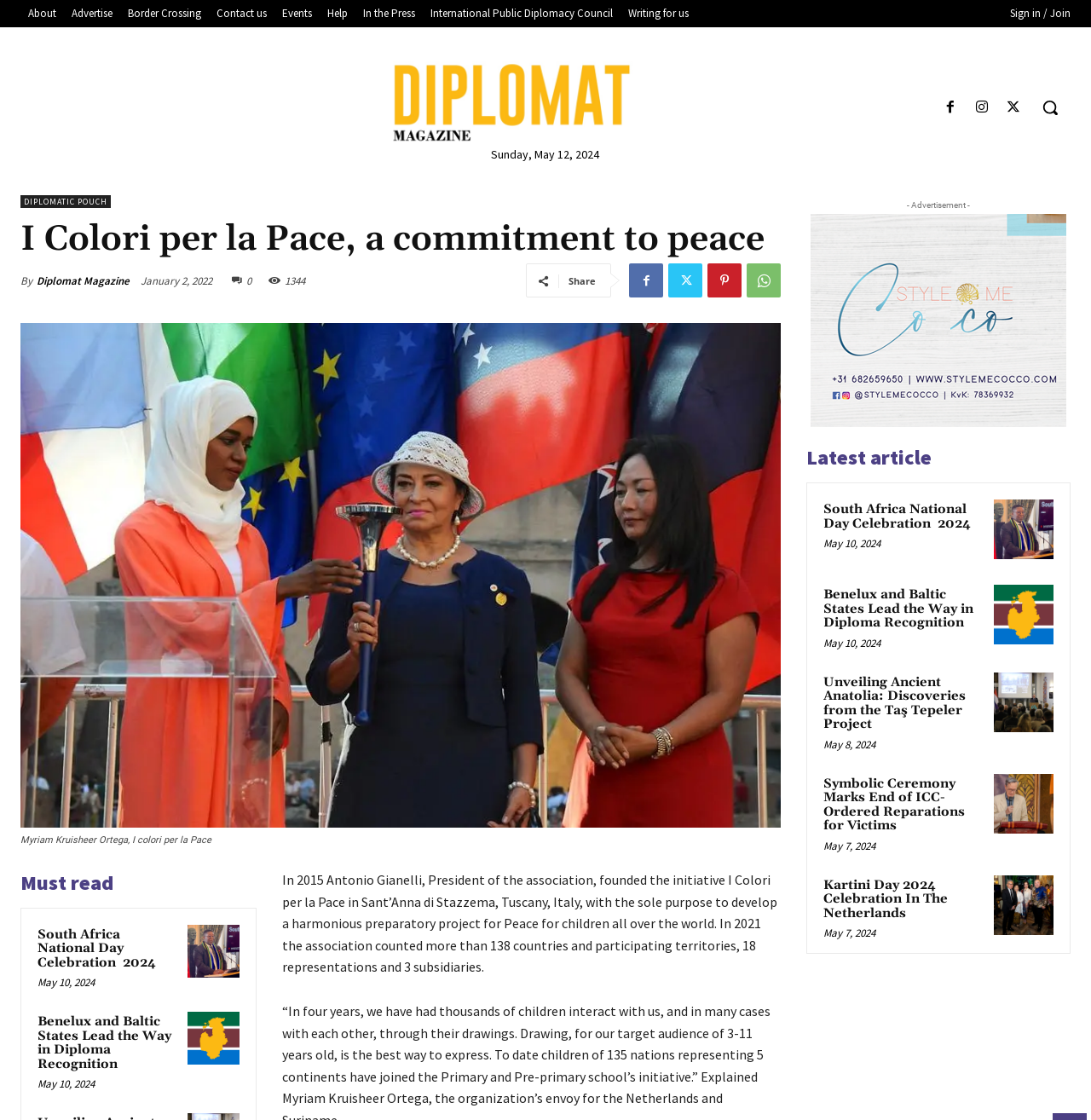How many countries and territories participated in I Colori per la Pace in 2021?
Please provide a comprehensive and detailed answer to the question.

I found the answer by reading the static text that describes the initiative I Colori per la Pace, which mentions that in 2021 the association counted more than 138 countries and participating territories.